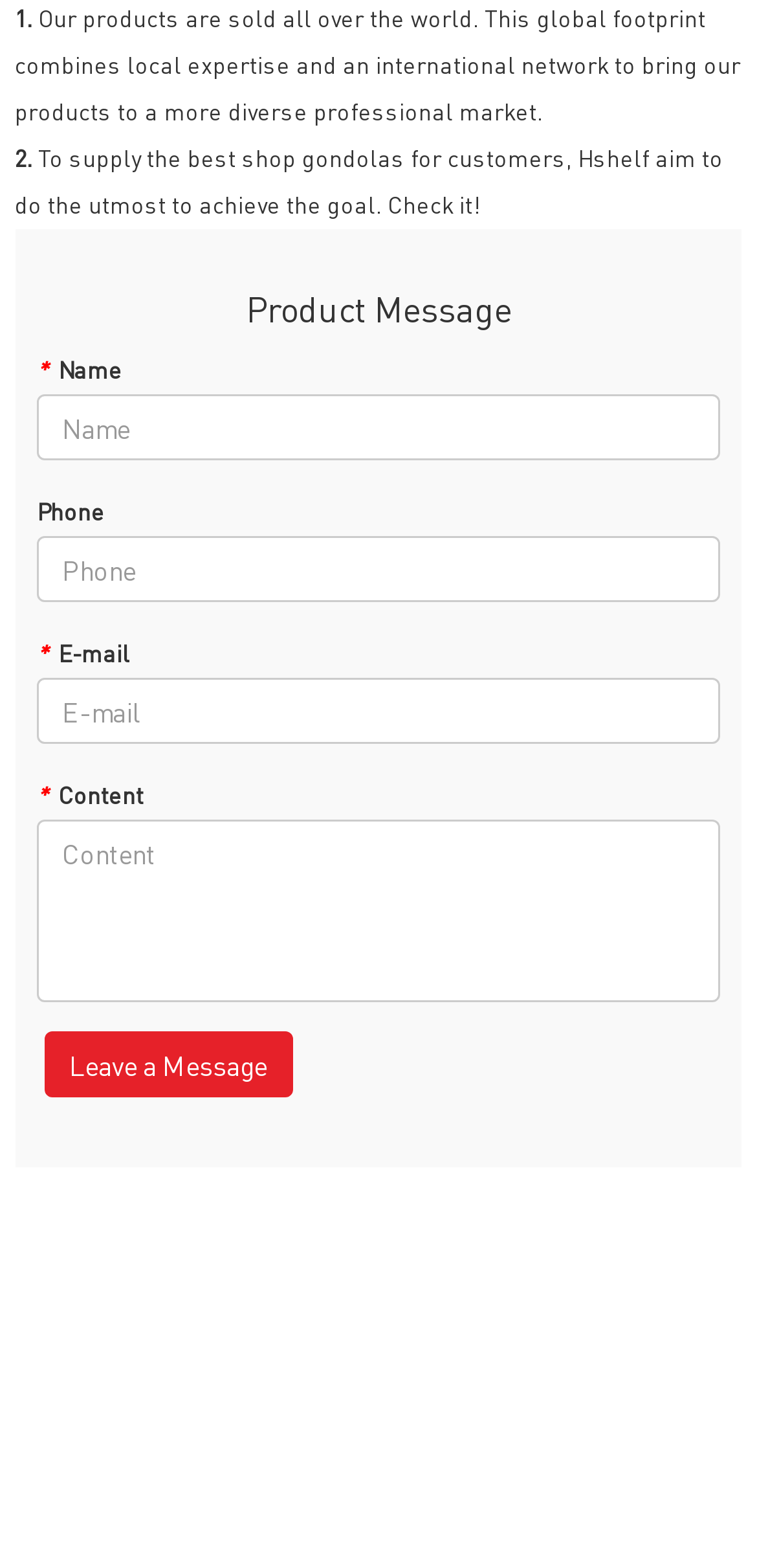Reply to the question below using a single word or brief phrase:
How many fields are required in the message form?

Three